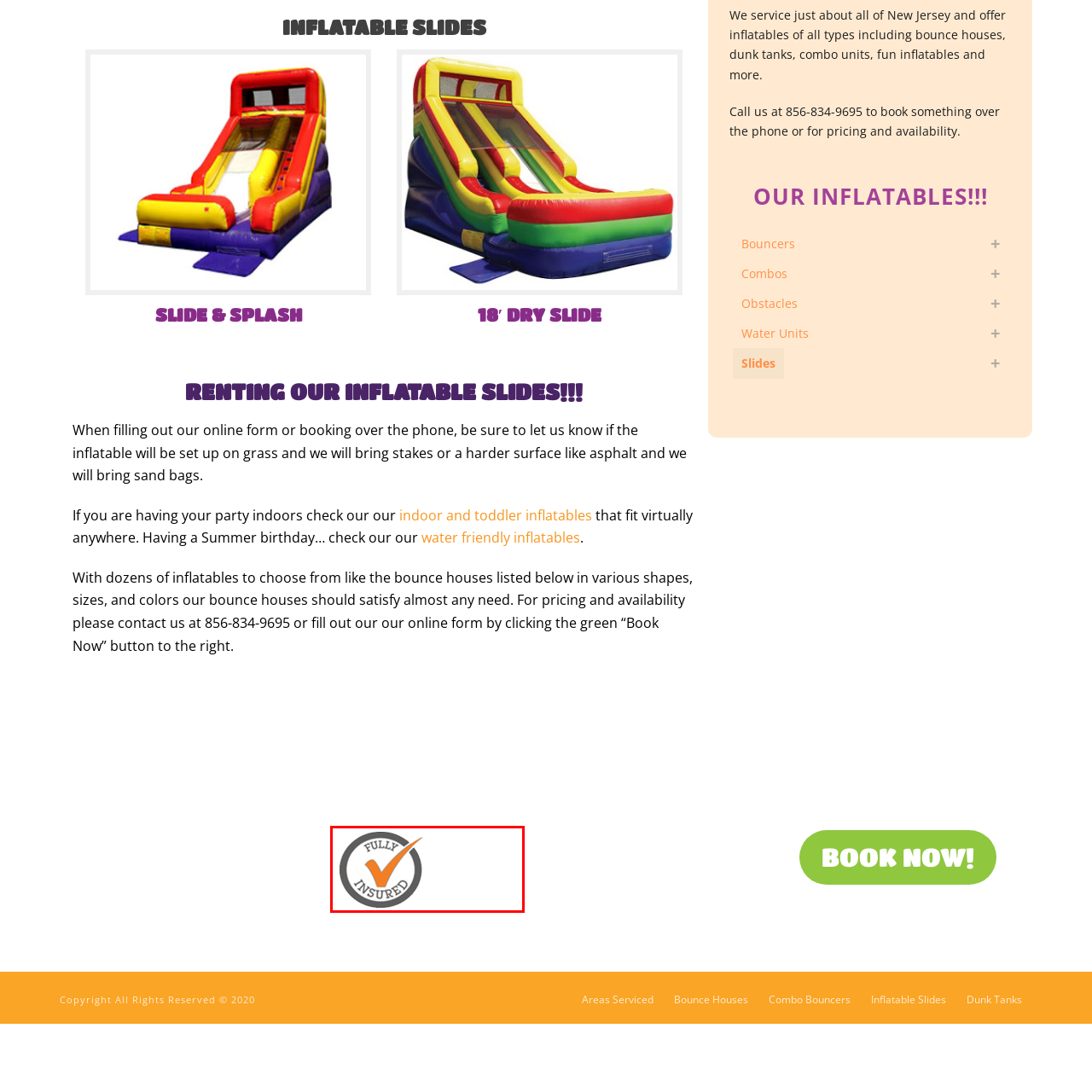Please provide a comprehensive description of the image that is enclosed within the red boundary.

The image displays a circular emblem featuring the phrase "FULLY INSURED" prominently. Within the design, an orange checkmark signifies approval and reliability, set against a gray circular background. This visual element emphasizes the company's commitment to safety and assurance, making it clear to customers that they are covered and protected. This emblem is positioned within a section of the webpage that conveys important information regarding the business's licensing and insurance status, contributing to a sense of trust and credibility for potential clients seeking inflatable rentals and event services.